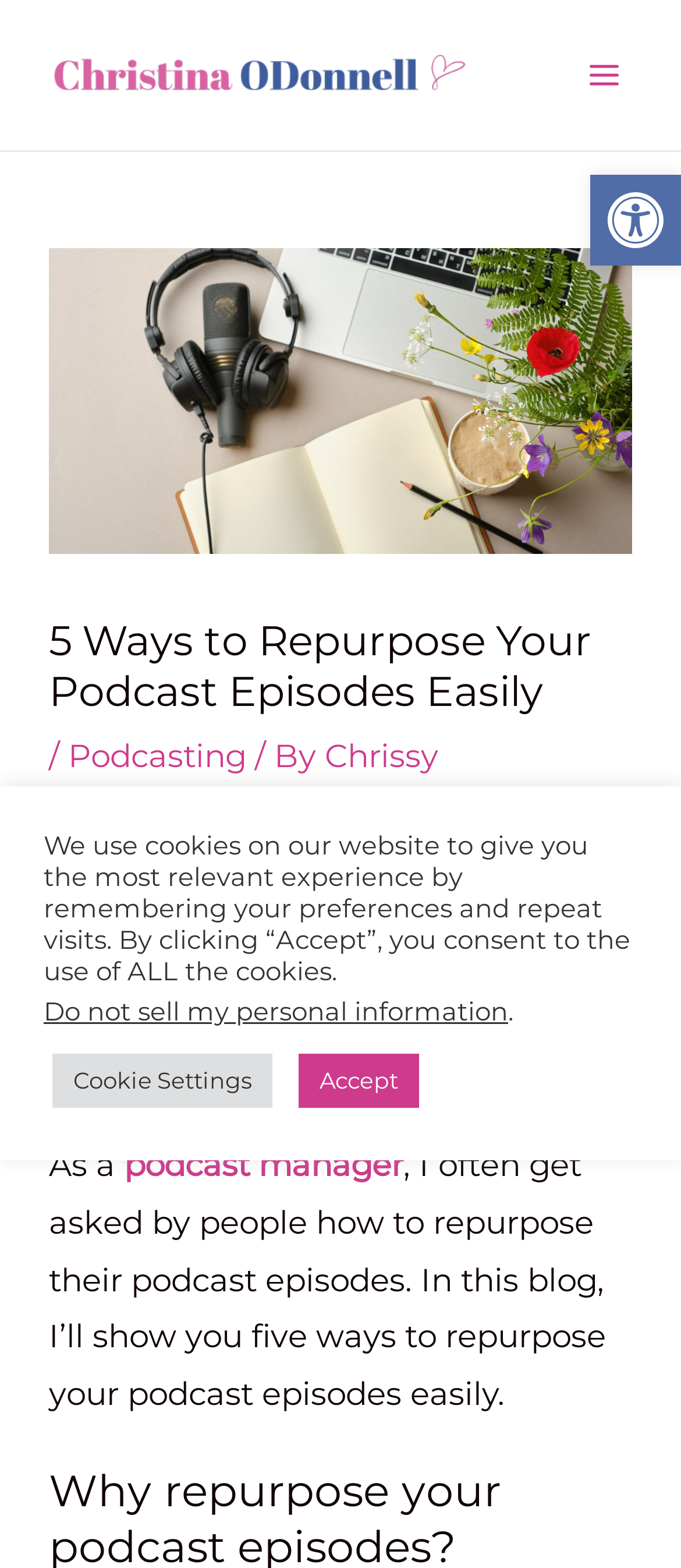Write an elaborate caption that captures the essence of the webpage.

This webpage is about repurposing podcast audio into other content formats. At the top right corner, there is a link to "Open toolbar Accessibility Tools" accompanied by an image with the same description. Below it, on the top left, is a link to the author's name, "Christina Odonnell", written in a decorative font with a heart symbol, accompanied by an image.

On the top right, there is a button labeled "Main Menu" which is not expanded. Below it, there is a header section that takes up most of the top half of the page. This section contains an image of a desk with podcasting equipment, a heading that reads "5 Ways to Repurpose Your Podcast Episodes Easily", and a subheading that indicates the article is about podcasting and written by Chrissy.

Below the header section, there is a paragraph of text that explains the benefits of repurposing podcast content and introduces the author as a podcast manager. The text continues to explain that the author will show the reader five ways to repurpose their podcast episodes easily.

At the bottom of the page, there is a notice about the use of cookies on the website, with links to "Do not sell my personal information", "Cookie Settings", and "Accept".